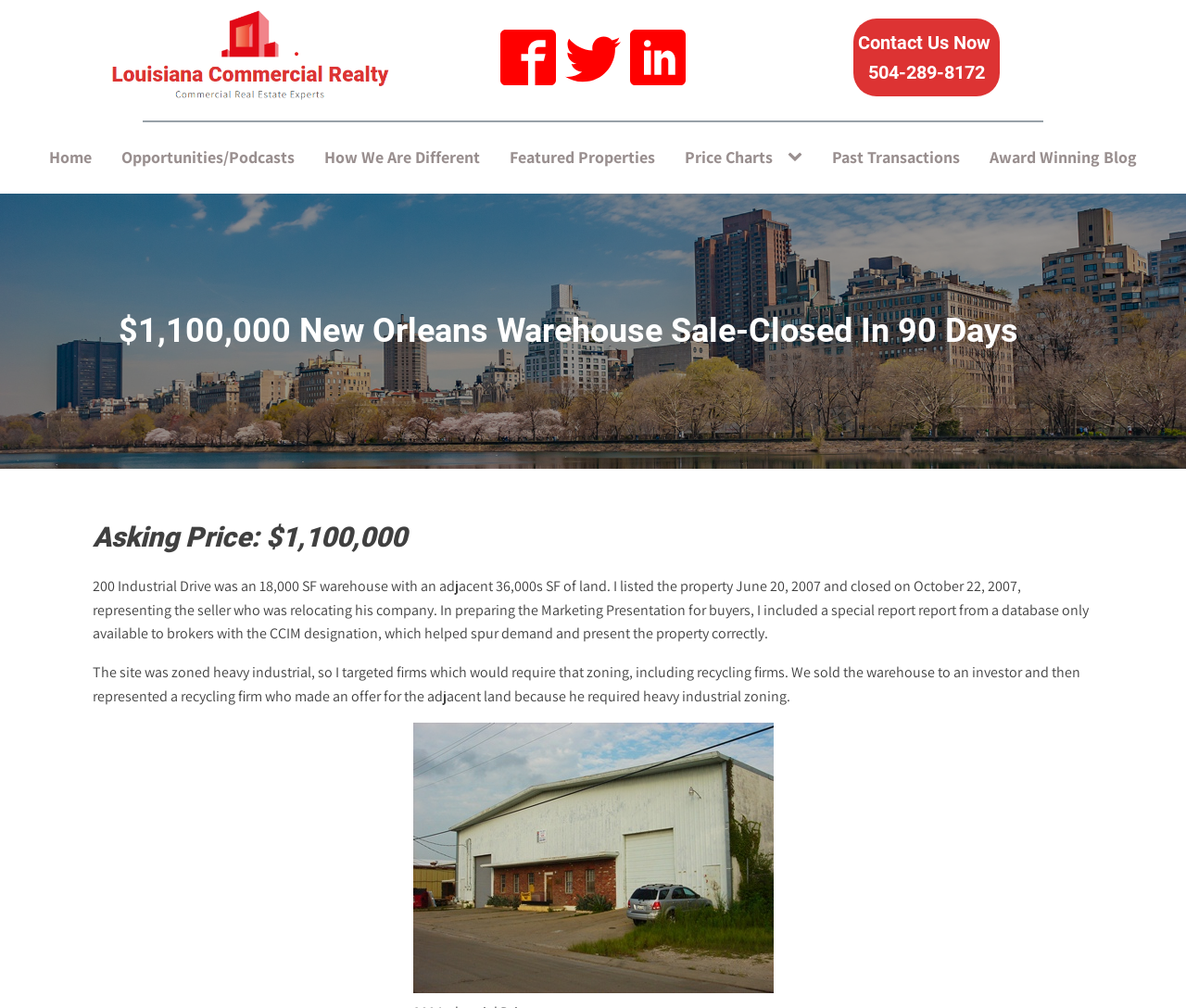Determine the coordinates of the bounding box that should be clicked to complete the instruction: "Read Award Winning Blog". The coordinates should be represented by four float numbers between 0 and 1: [left, top, right, bottom].

[0.822, 0.136, 0.971, 0.177]